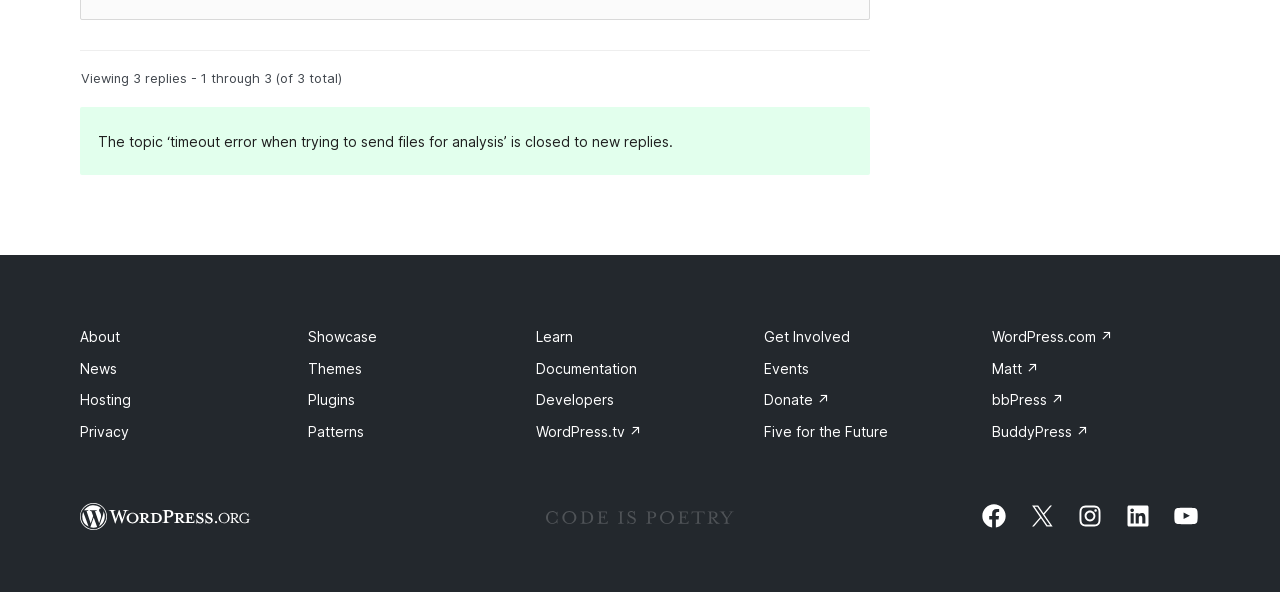Determine the bounding box coordinates for the area that needs to be clicked to fulfill this task: "Visit WordPress.com". The coordinates must be given as four float numbers between 0 and 1, i.e., [left, top, right, bottom].

[0.775, 0.554, 0.87, 0.583]